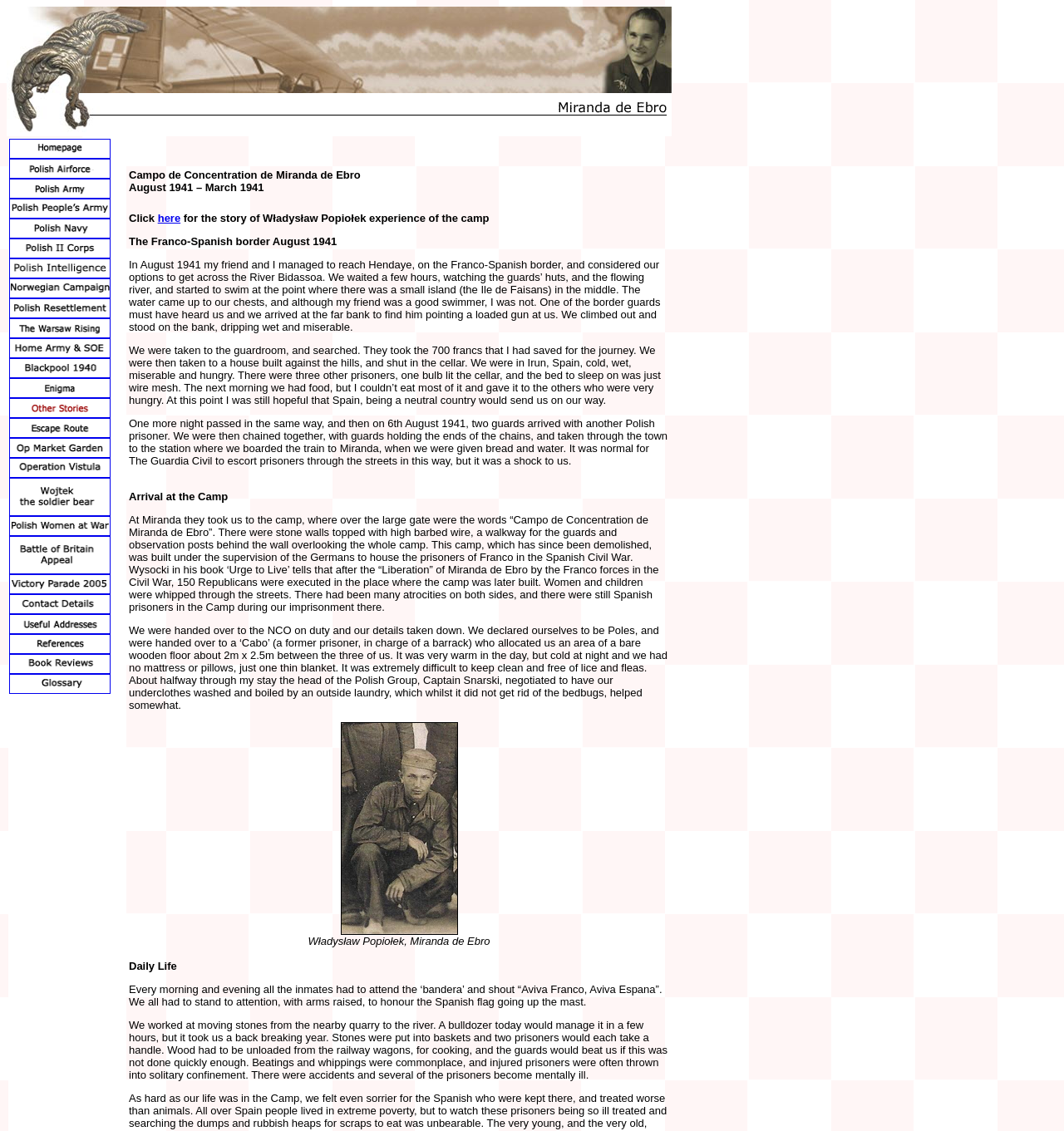Determine the bounding box coordinates of the clickable region to carry out the instruction: "Click on the link 'Contact'".

[0.009, 0.533, 0.104, 0.545]